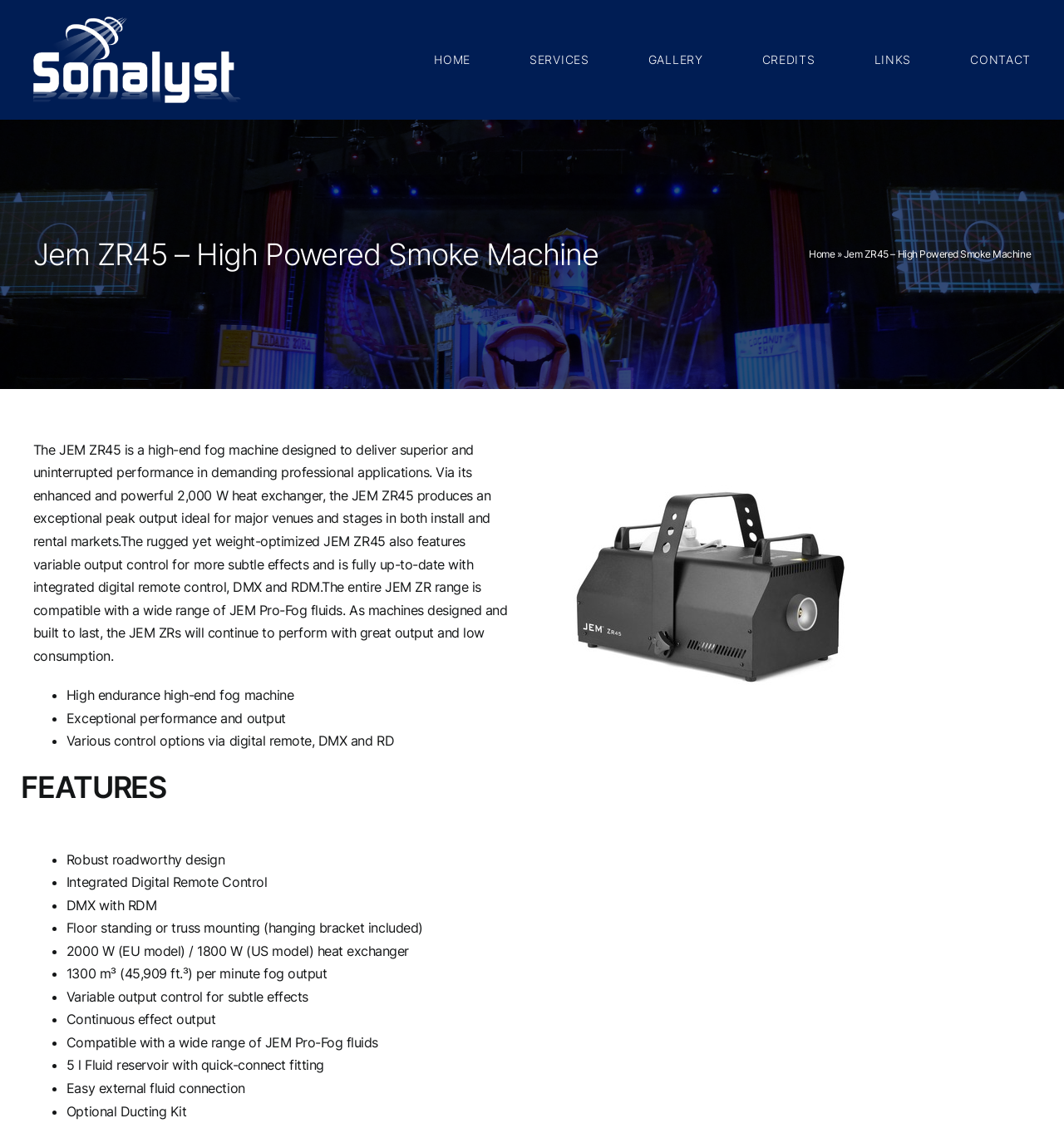Look at the image and answer the question in detail:
What is the purpose of the JEM ZR45?

The purpose of the JEM ZR45 can be inferred from the static text element 'The JEM ZR45 is a high-end fog machine designed to deliver superior and uninterrupted performance in demanding professional applications.' which suggests that the machine is designed to deliver superior performance in professional settings.